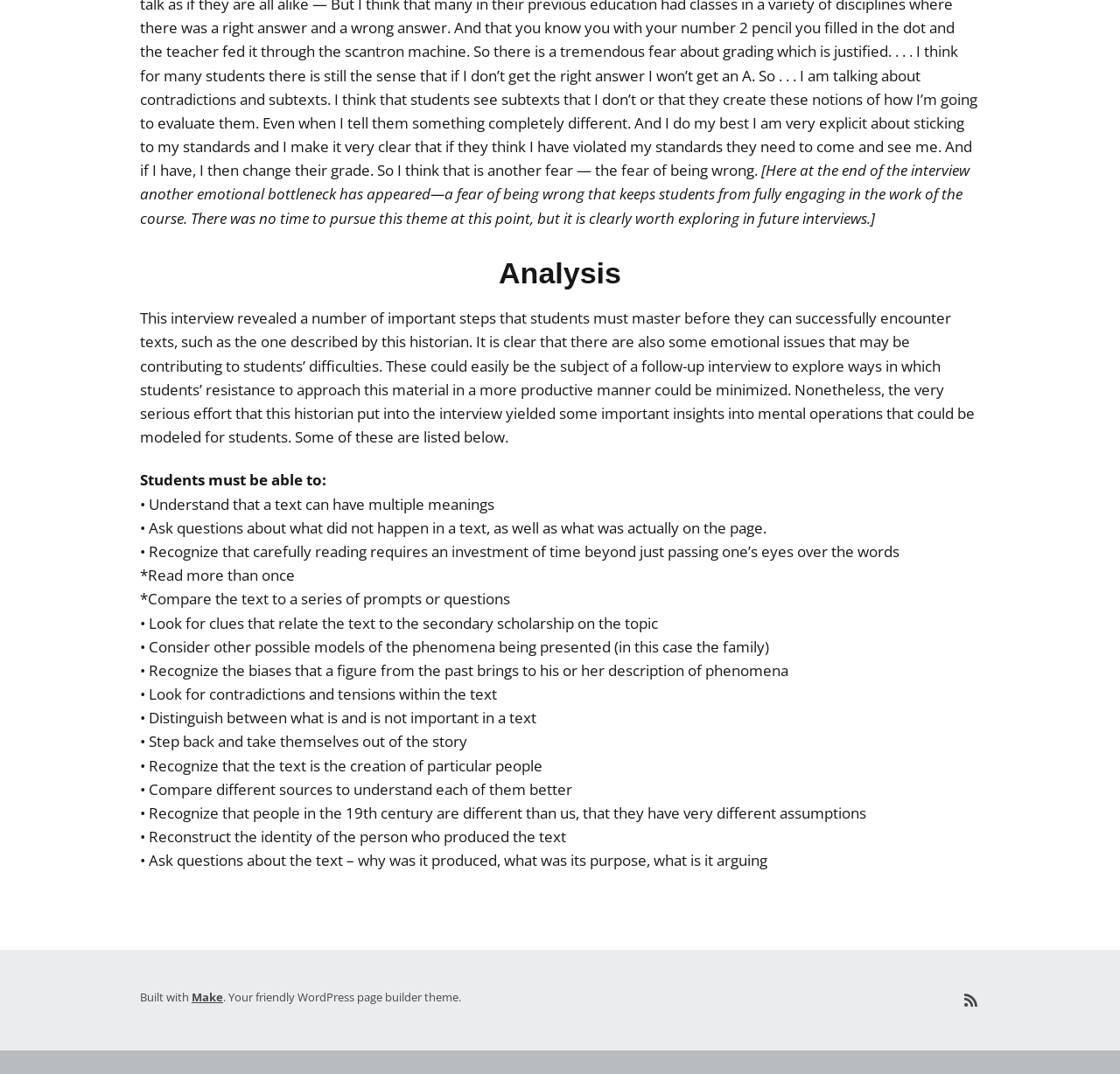Answer the question briefly using a single word or phrase: 
What is the main topic of the analysis?

Student difficulties